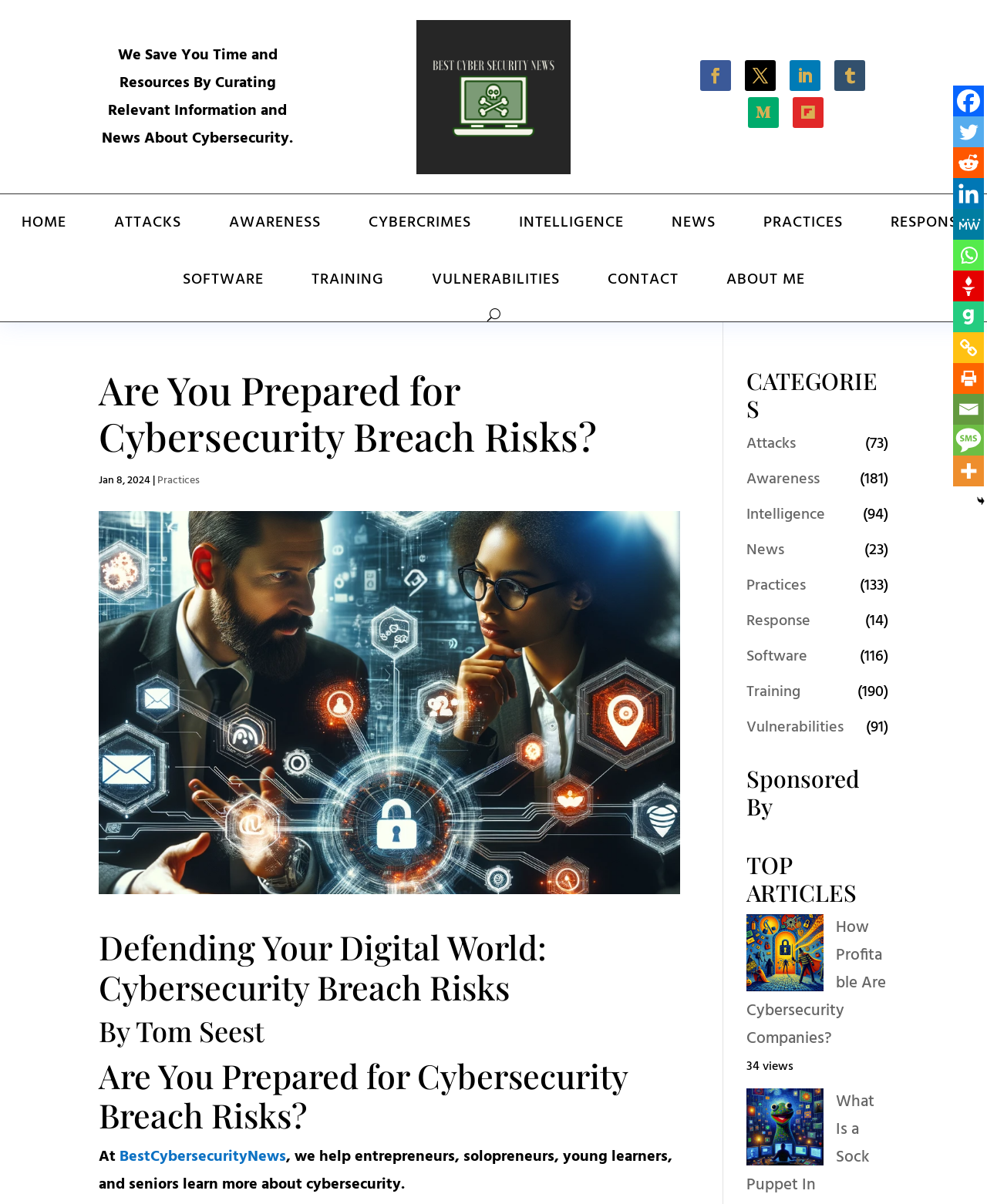What is the website's main topic?
Provide a one-word or short-phrase answer based on the image.

Cybersecurity